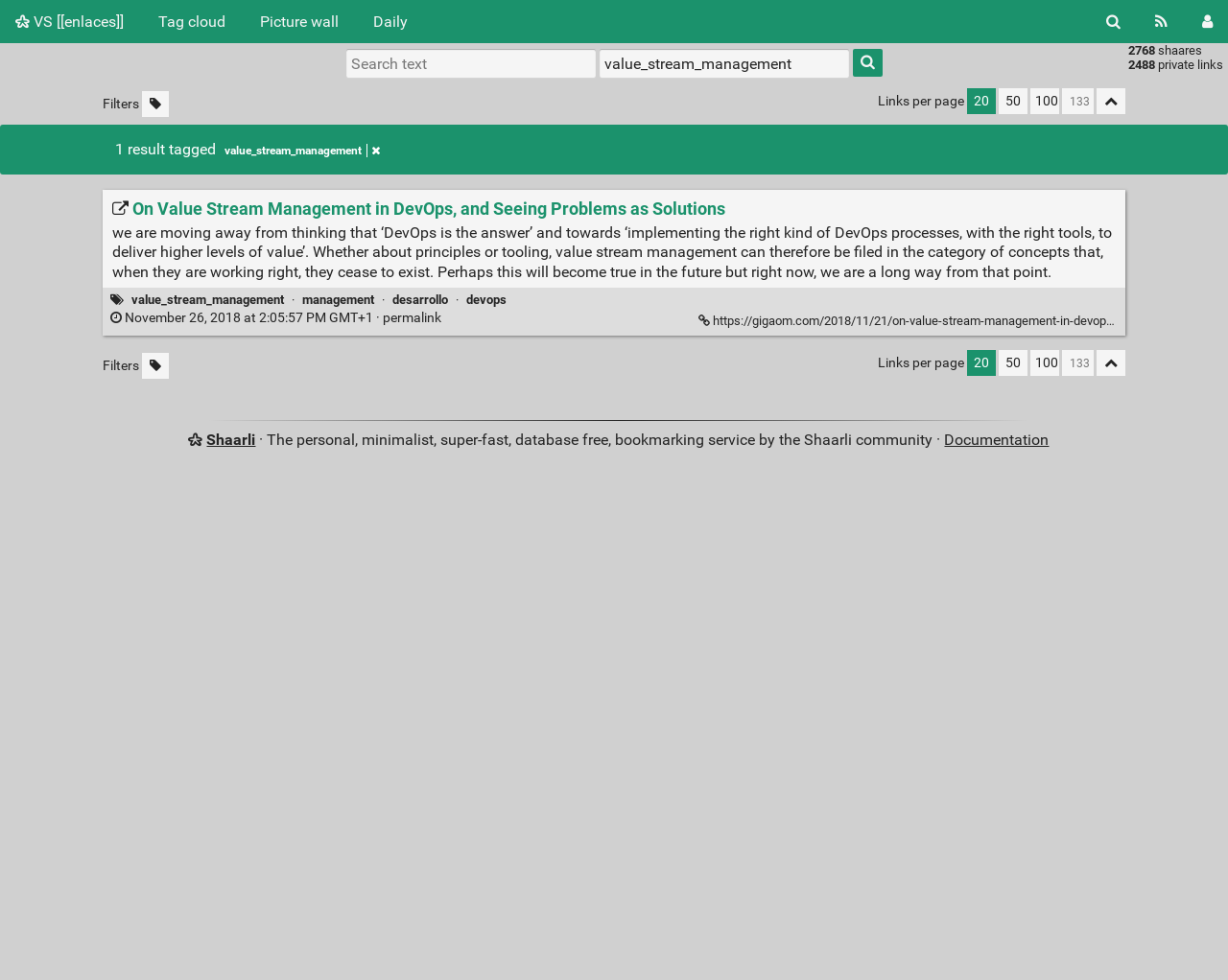Given the element description 20, predict the bounding box coordinates for the UI element in the webpage screenshot. The format should be (top-left x, top-left y, bottom-right x, bottom-right y), and the values should be between 0 and 1.

[0.788, 0.357, 0.811, 0.384]